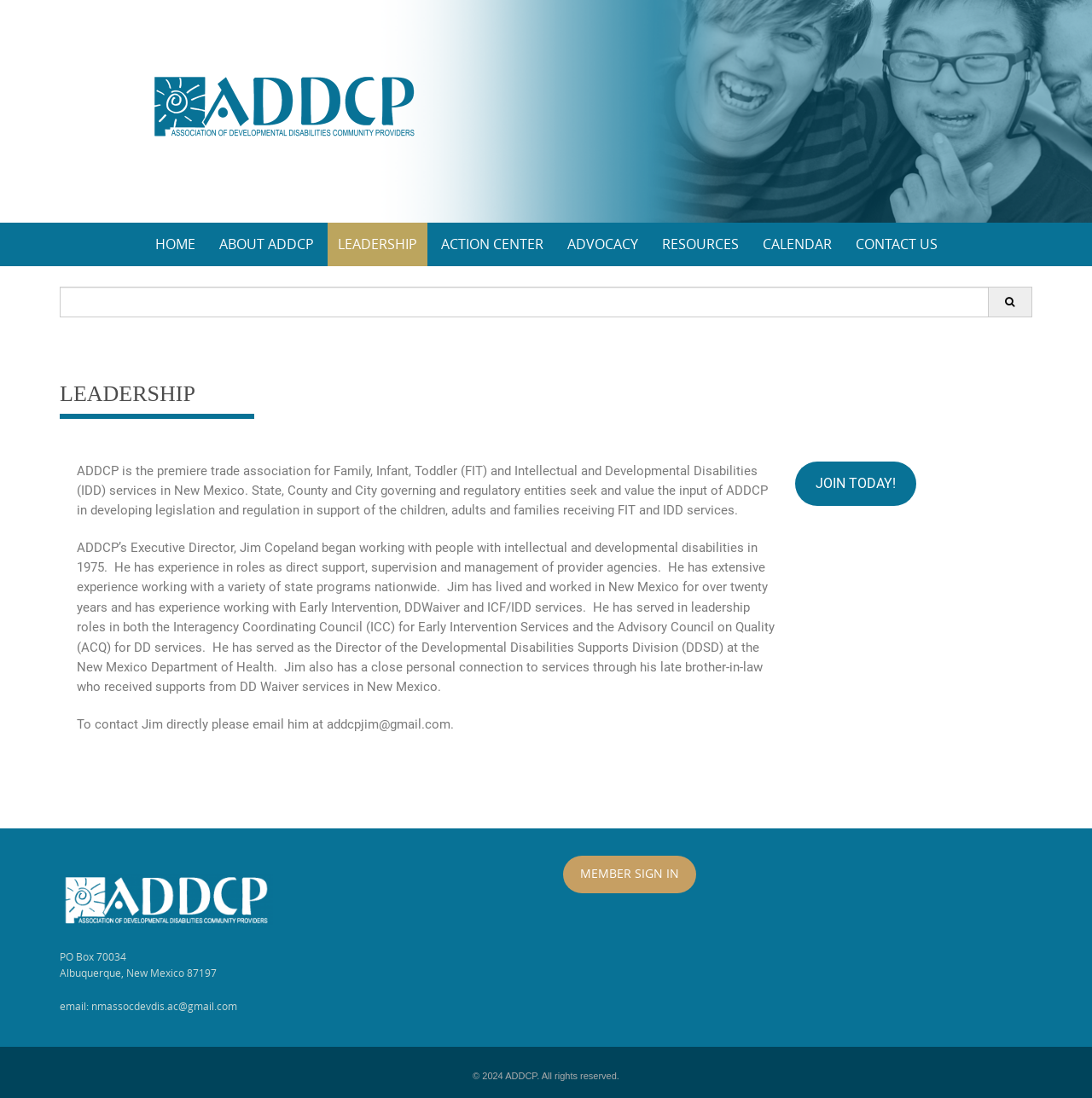Respond to the question below with a concise word or phrase:
How can Jim Copeland be contacted?

addcpjim@gmail.com